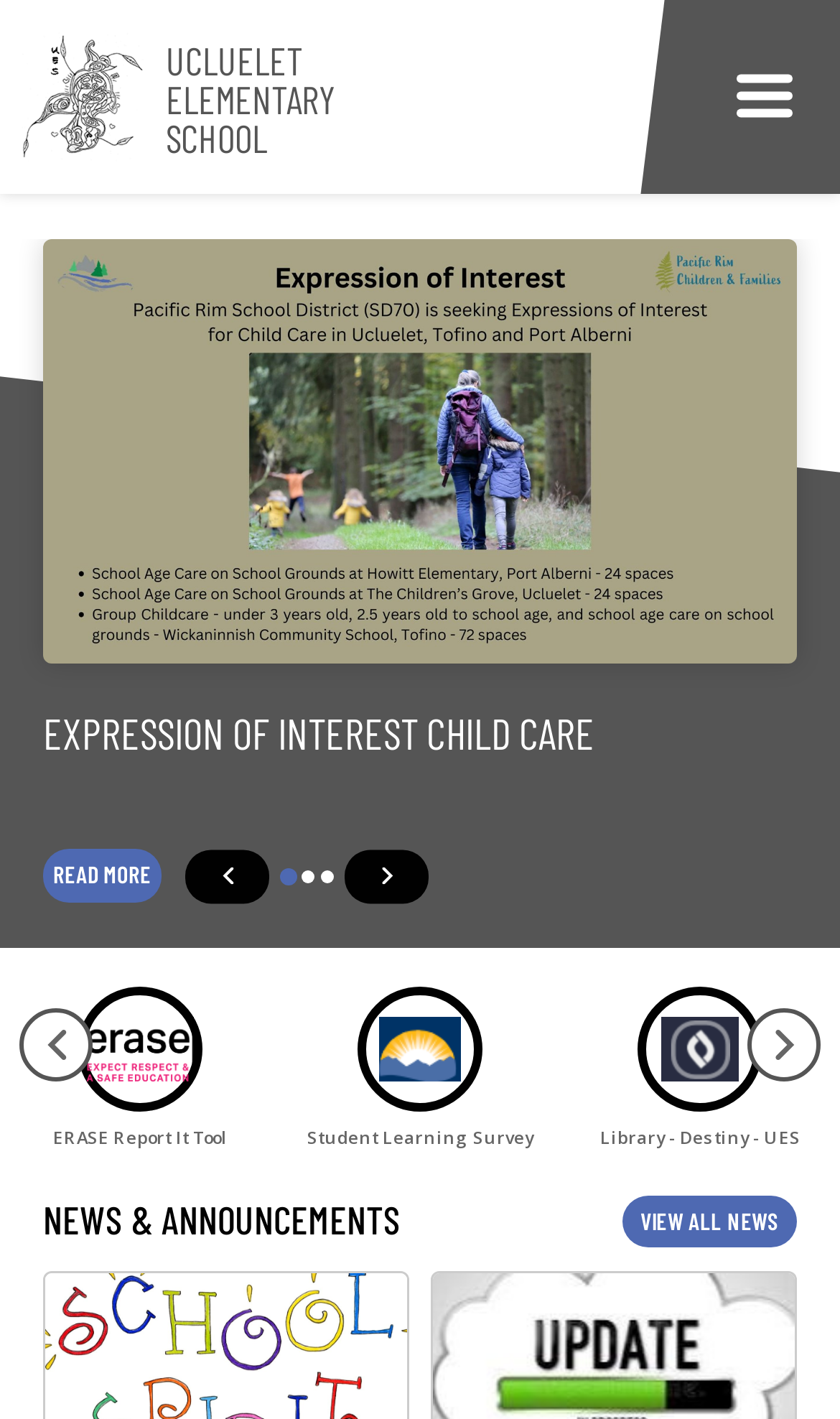Determine the bounding box coordinates for the region that must be clicked to execute the following instruction: "Open the Menu".

[0.877, 0.052, 0.944, 0.084]